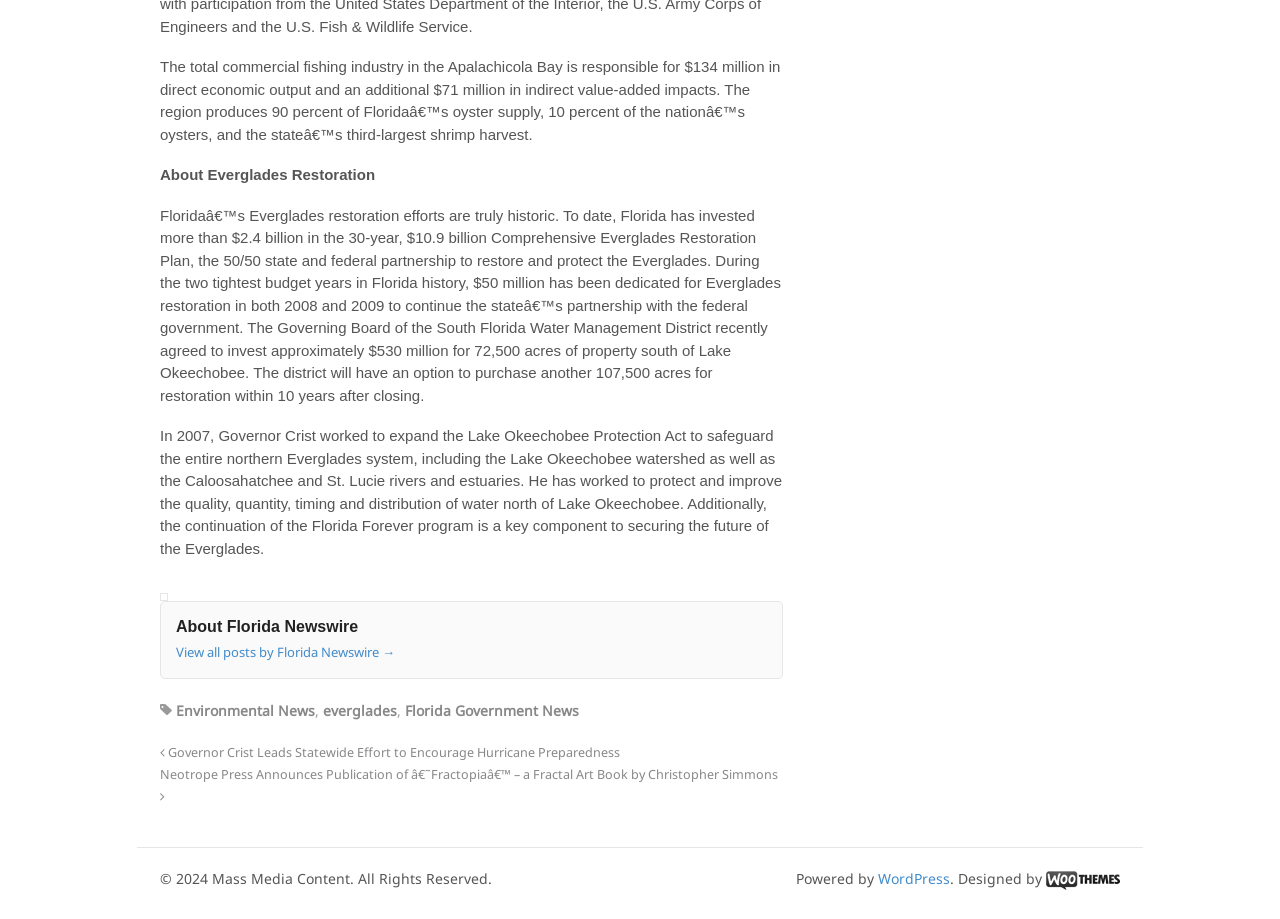Determine the bounding box coordinates in the format (top-left x, top-left y, bottom-right x, bottom-right y). Ensure all values are floating point numbers between 0 and 1. Identify the bounding box of the UI element described by: Florida Government News

[0.316, 0.763, 0.452, 0.784]